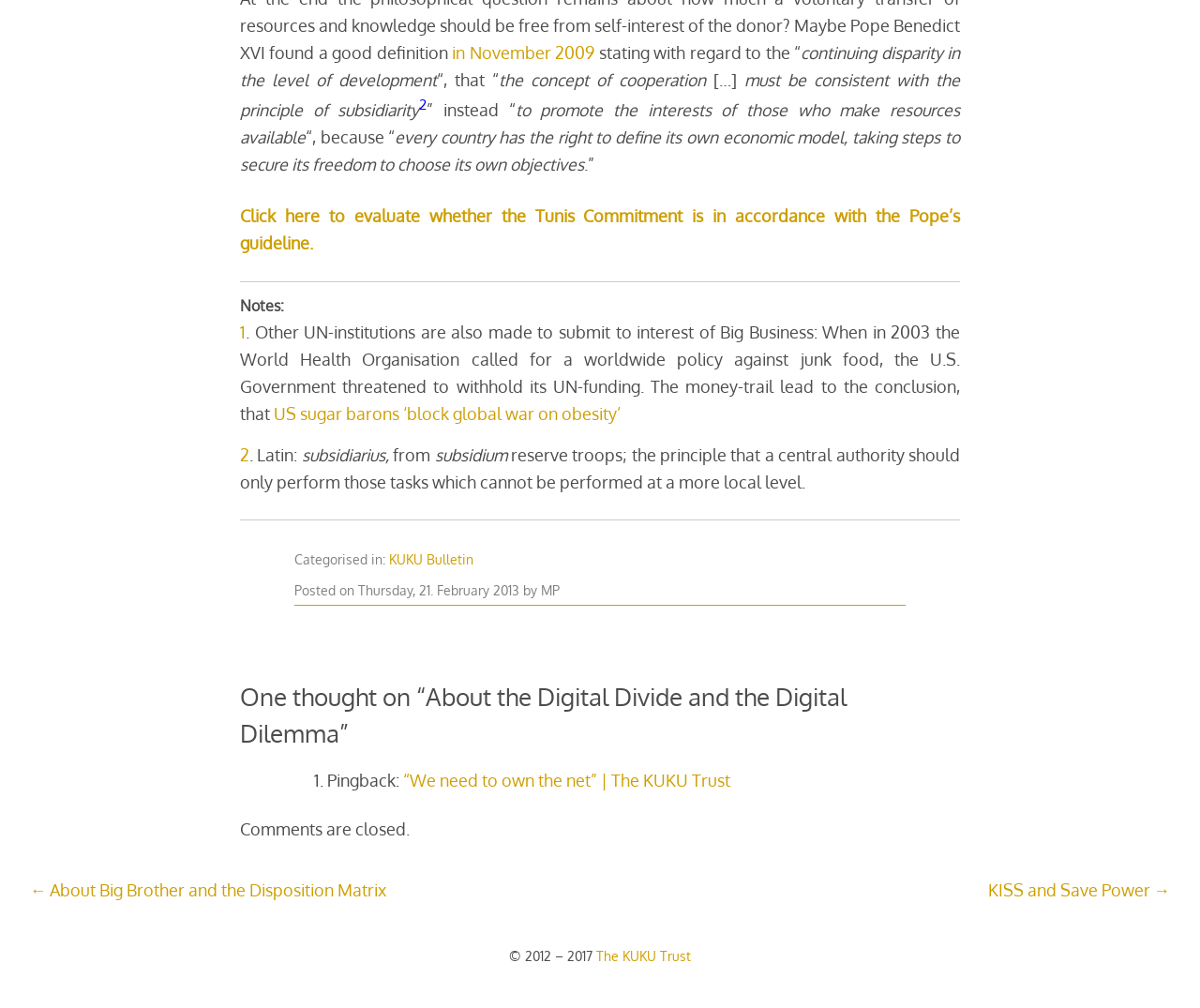Find the bounding box coordinates of the area to click in order to follow the instruction: "View post 'About Big Brother and the Disposition Matrix'".

[0.025, 0.871, 0.5, 0.895]